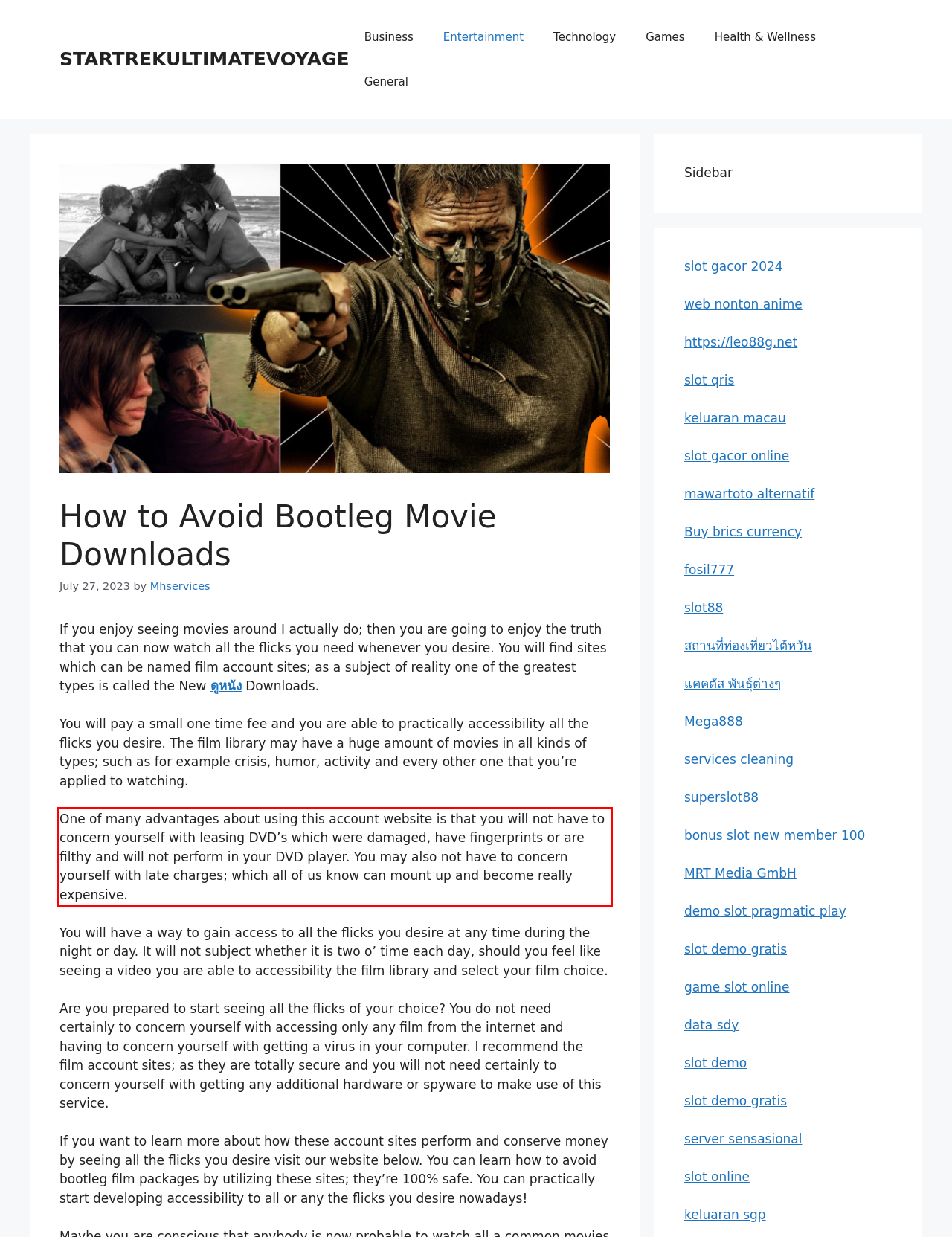Analyze the webpage screenshot and use OCR to recognize the text content in the red bounding box.

One of many advantages about using this account website is that you will not have to concern yourself with leasing DVD’s which were damaged, have fingerprints or are filthy and will not perform in your DVD player. You may also not have to concern yourself with late charges; which all of us know can mount up and become really expensive.